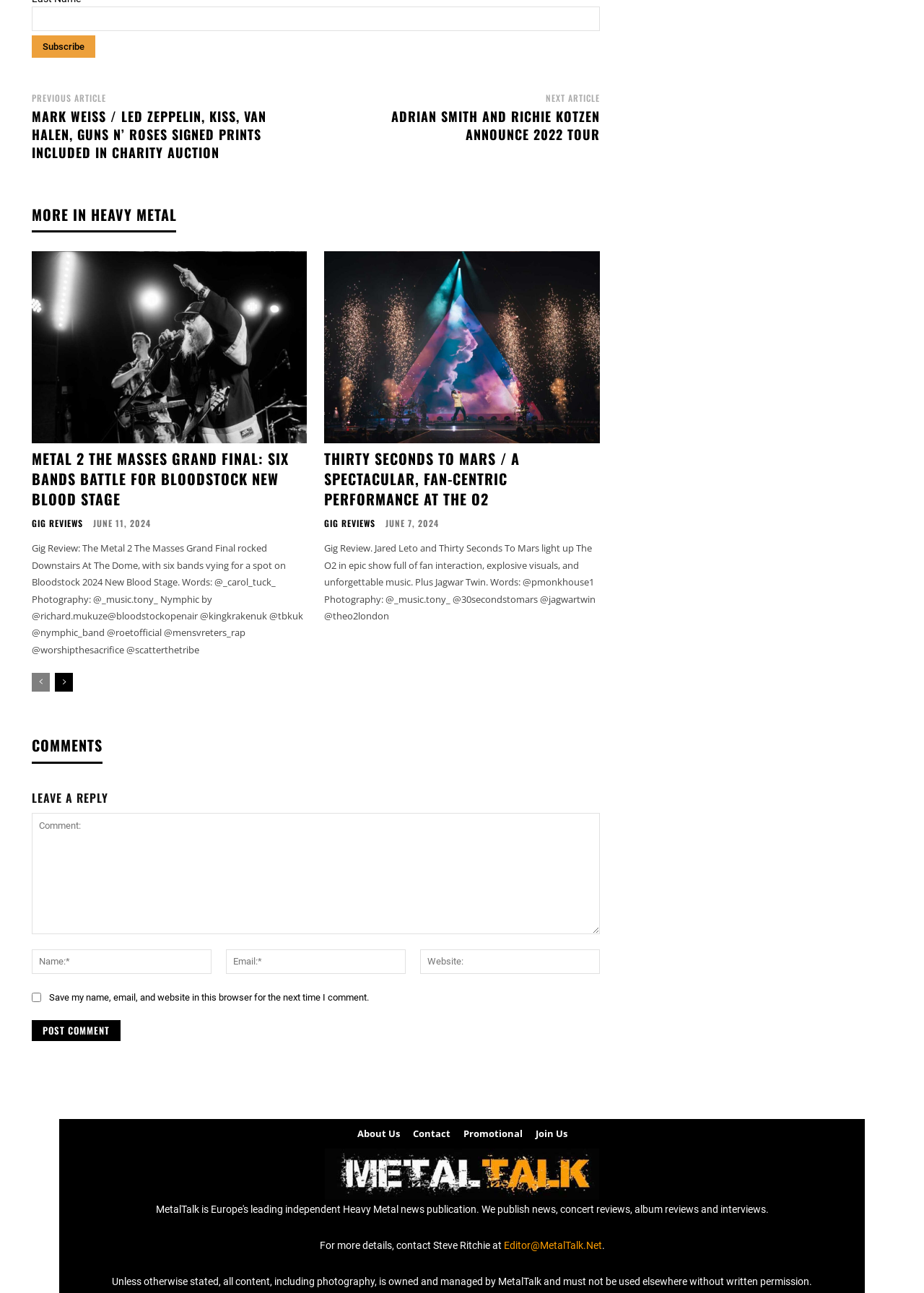What is the function of the links labeled 'prev-page' and 'next-page'?
Please provide a single word or phrase based on the screenshot.

Page navigation